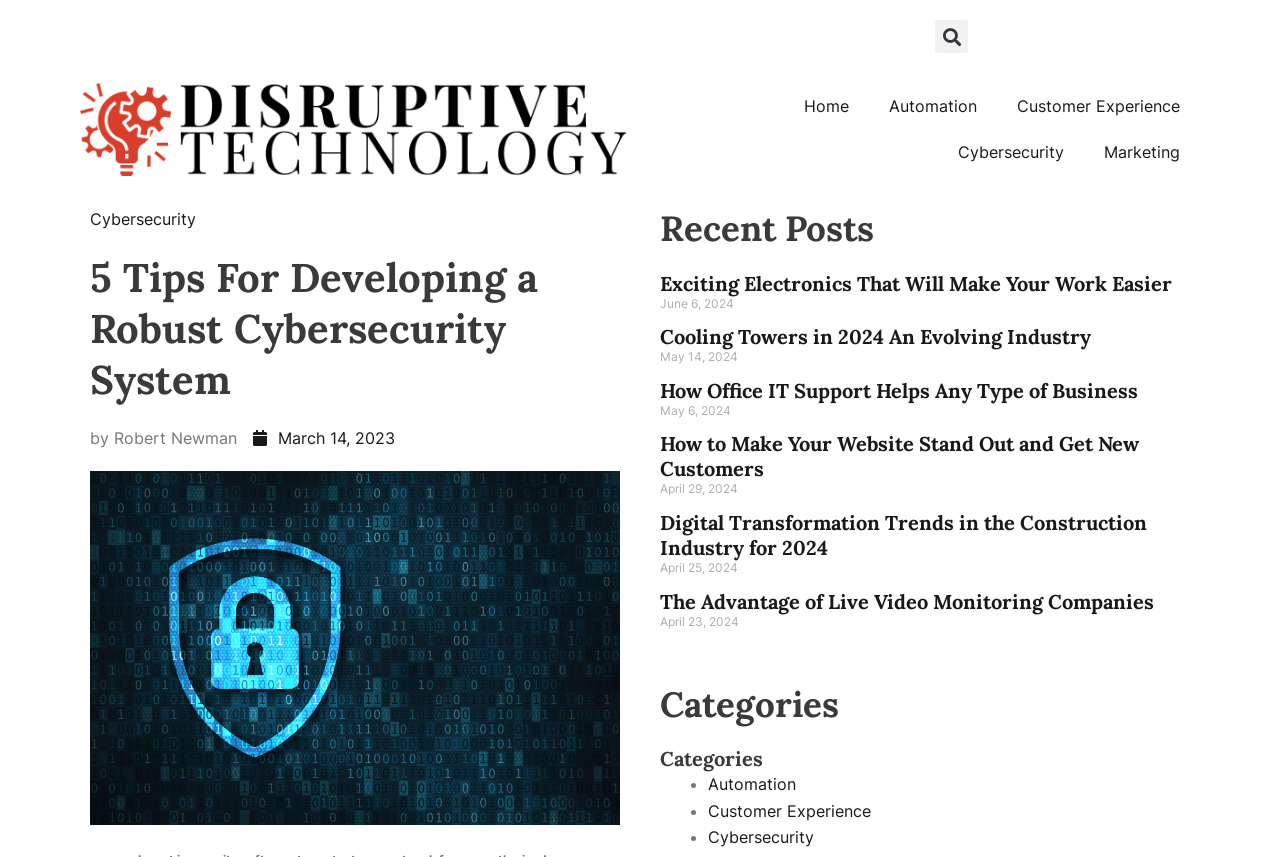Pinpoint the bounding box coordinates of the area that must be clicked to complete this instruction: "Go to Home page".

[0.612, 0.097, 0.679, 0.151]